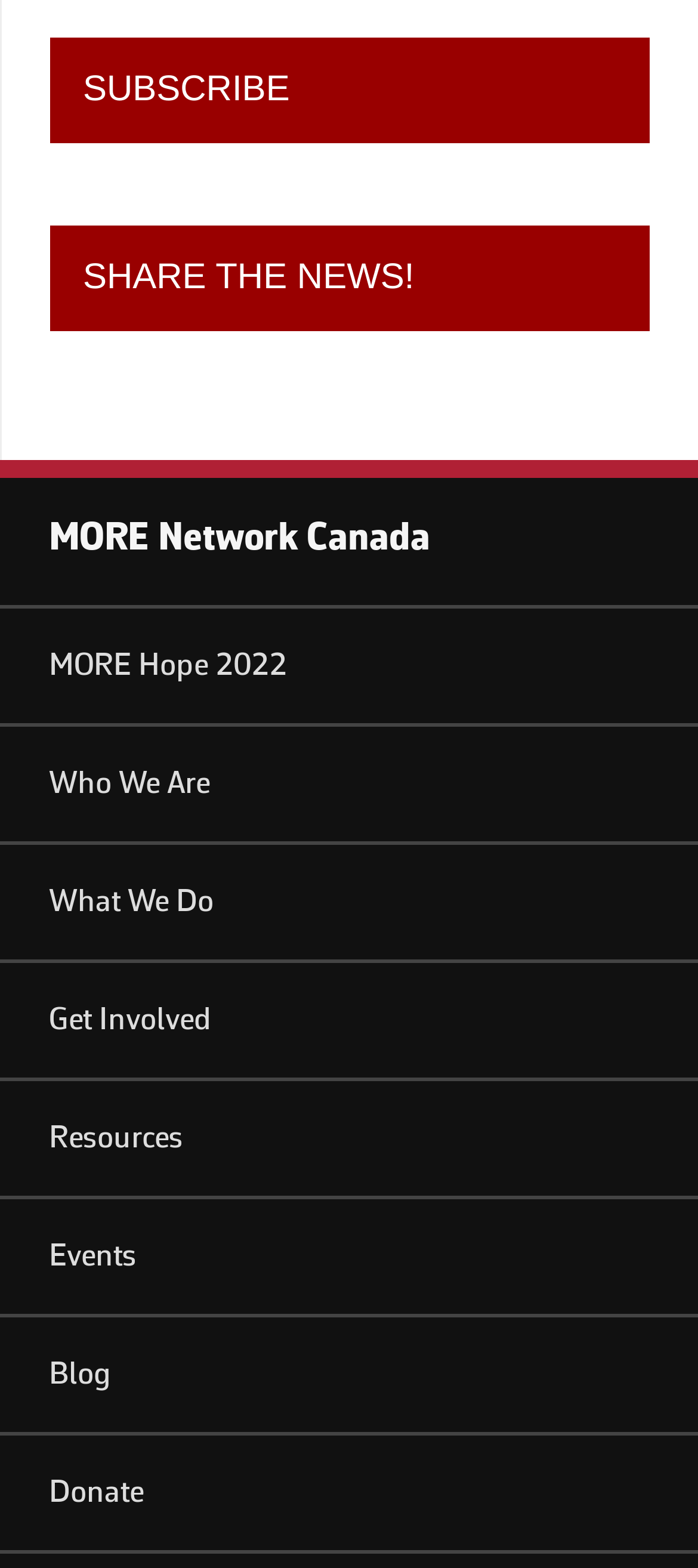Answer the following query with a single word or phrase:
What is the text on the first button?

SUBSCRIBE